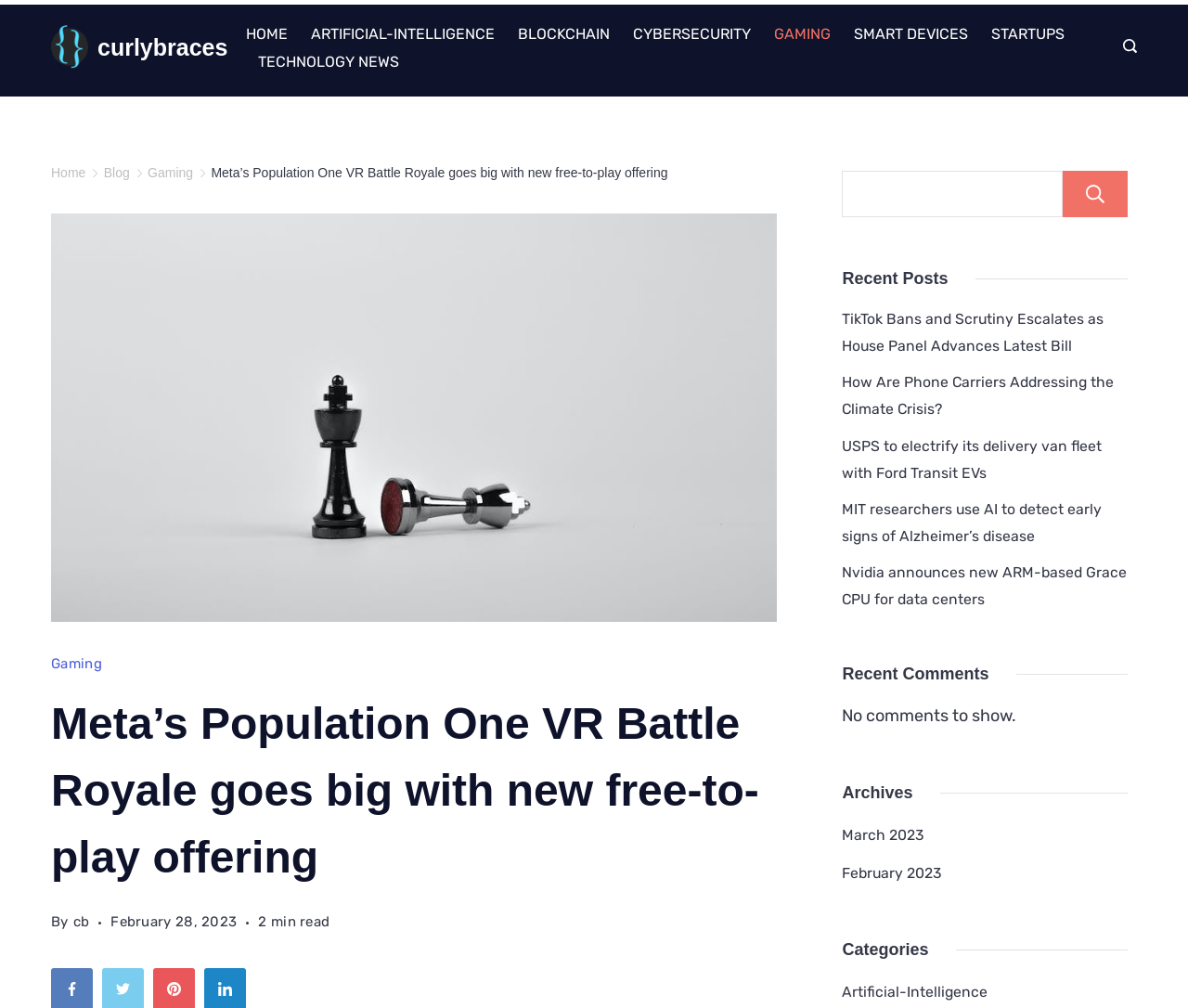How many categories are listed?
Look at the image and respond to the question as thoroughly as possible.

I counted the number of links under the 'Categories' heading, which are 'Artificial-Intelligence', 'Blockchain', 'Cybersecurity', 'Gaming', 'Smart Devices', 'Startups', and 'Technology News'. Therefore, there are 7 categories listed.